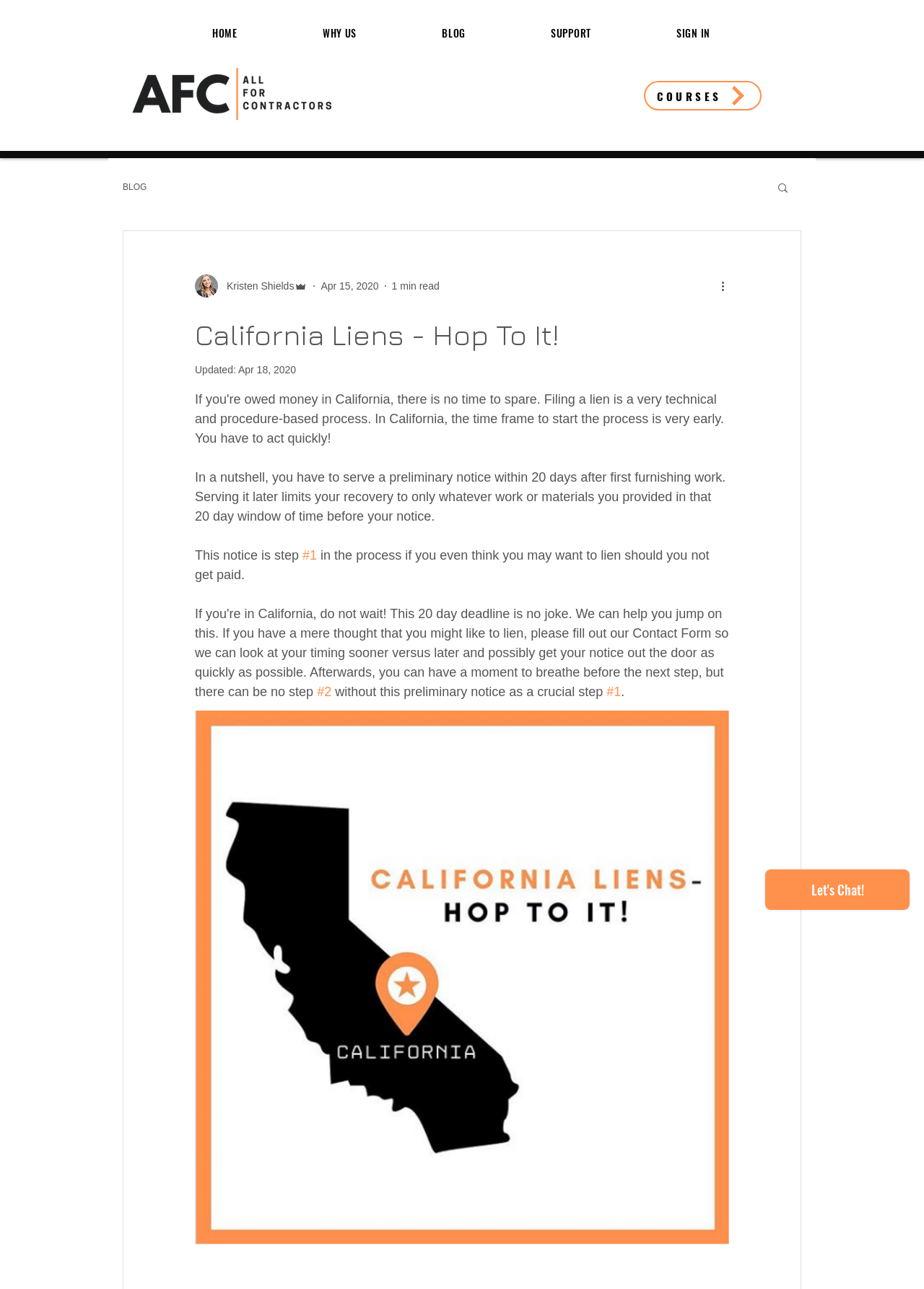What is the time frame to start the lien process in California?
Using the visual information, respond with a single word or phrase.

20 days